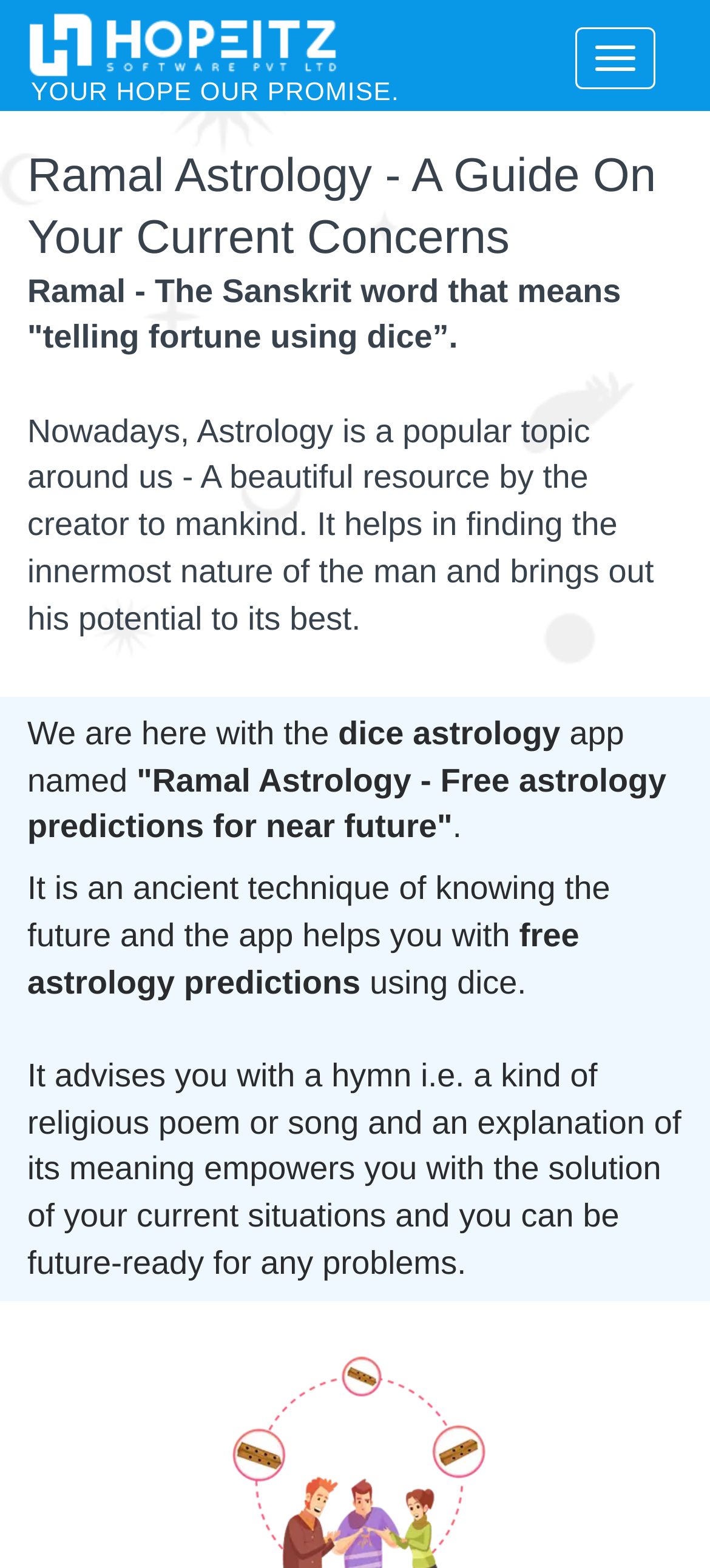Using the webpage screenshot, find the UI element described by parent_node: Toggle navigation. Provide the bounding box coordinates in the format (top-left x, top-left y, bottom-right x, bottom-right y), ensuring all values are floating point numbers between 0 and 1.

[0.038, 0.0, 0.5, 0.058]